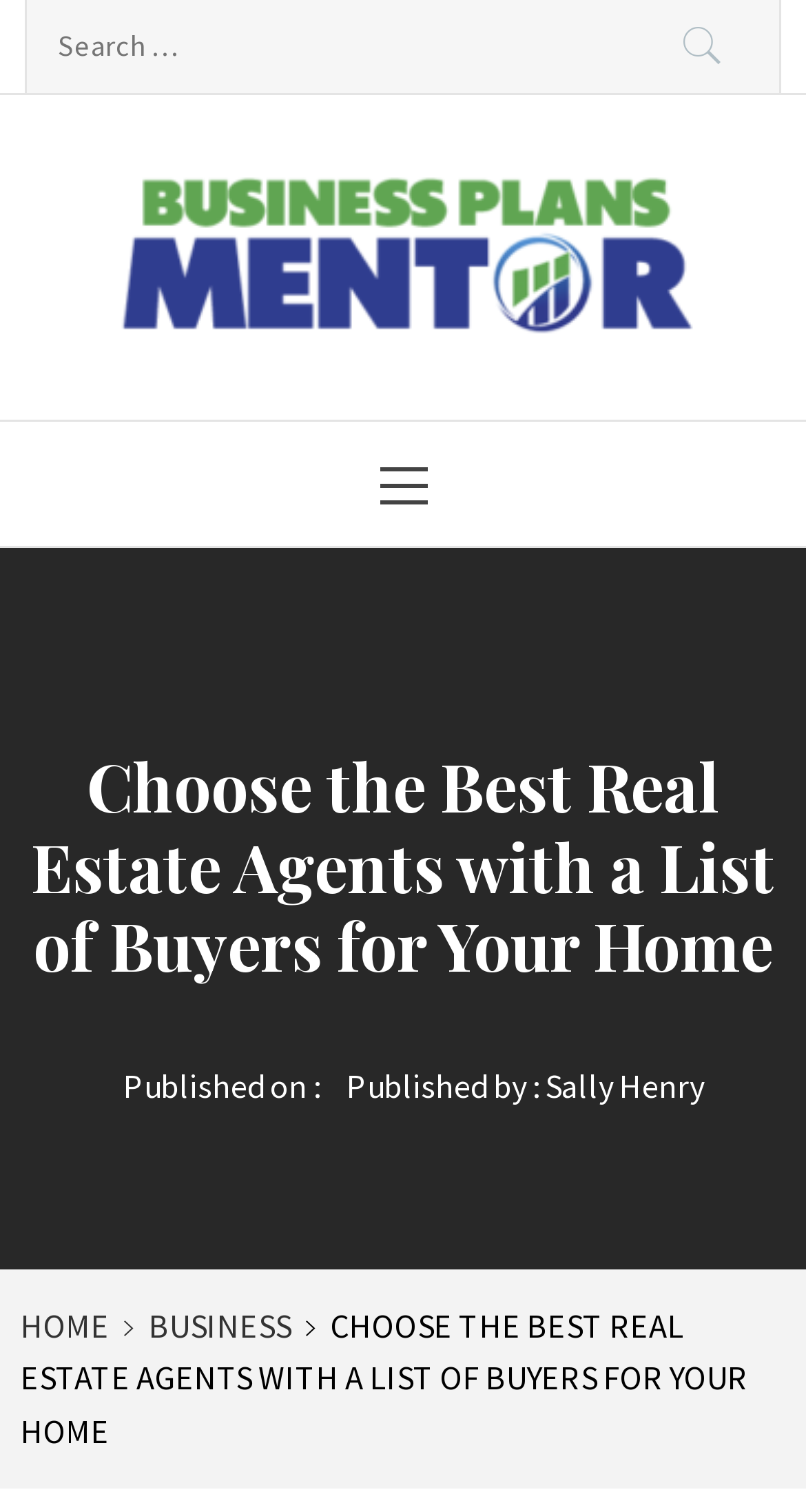Give a detailed account of the webpage, highlighting key information.

The webpage appears to be a blog post or article about choosing the best real estate agents. At the top of the page, there is a search bar with a label "Search for:" and a search button. The search bar is positioned near the top left corner of the page, spanning almost the entire width. 

Below the search bar, there are two links with the text "Business Plans Mentor", one of which is accompanied by an image. These links are positioned near the top center of the page. 

Further down, there is a heading that reads "Choose the Best Real Estate Agents with a List of Buyers for Your Home", which is centered near the top half of the page. 

On the right side of the heading, there are three lines of text: "Published on :", "Published by :", and a link to the author "Sally Henry". These texts are positioned near the middle of the page.

At the bottom of the page, there is a navigation section with breadcrumbs, consisting of three links: "HOME", "BUSINESS", and the title of the current page. This section is positioned near the bottom left corner of the page, spanning almost the entire width.